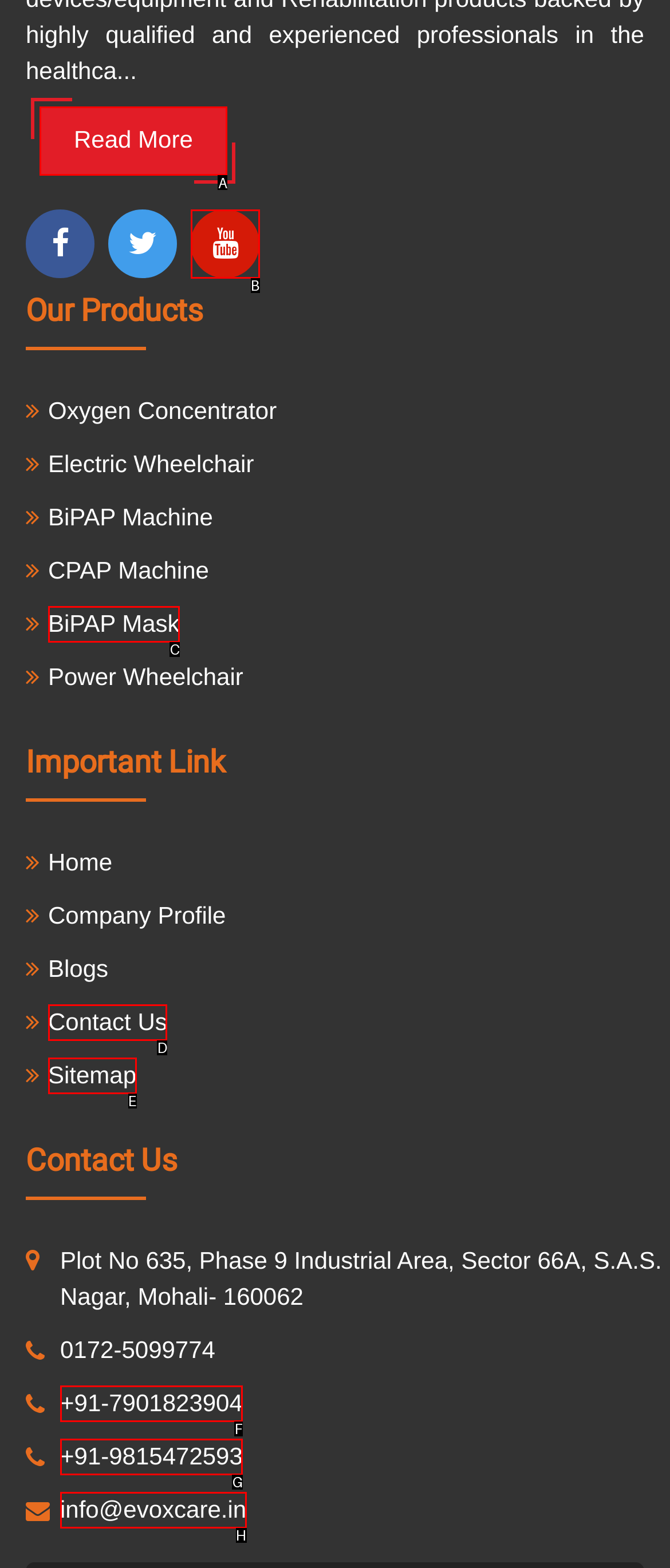Which option should be clicked to complete this task: read express car care technician training
Reply with the letter of the correct choice from the given choices.

None